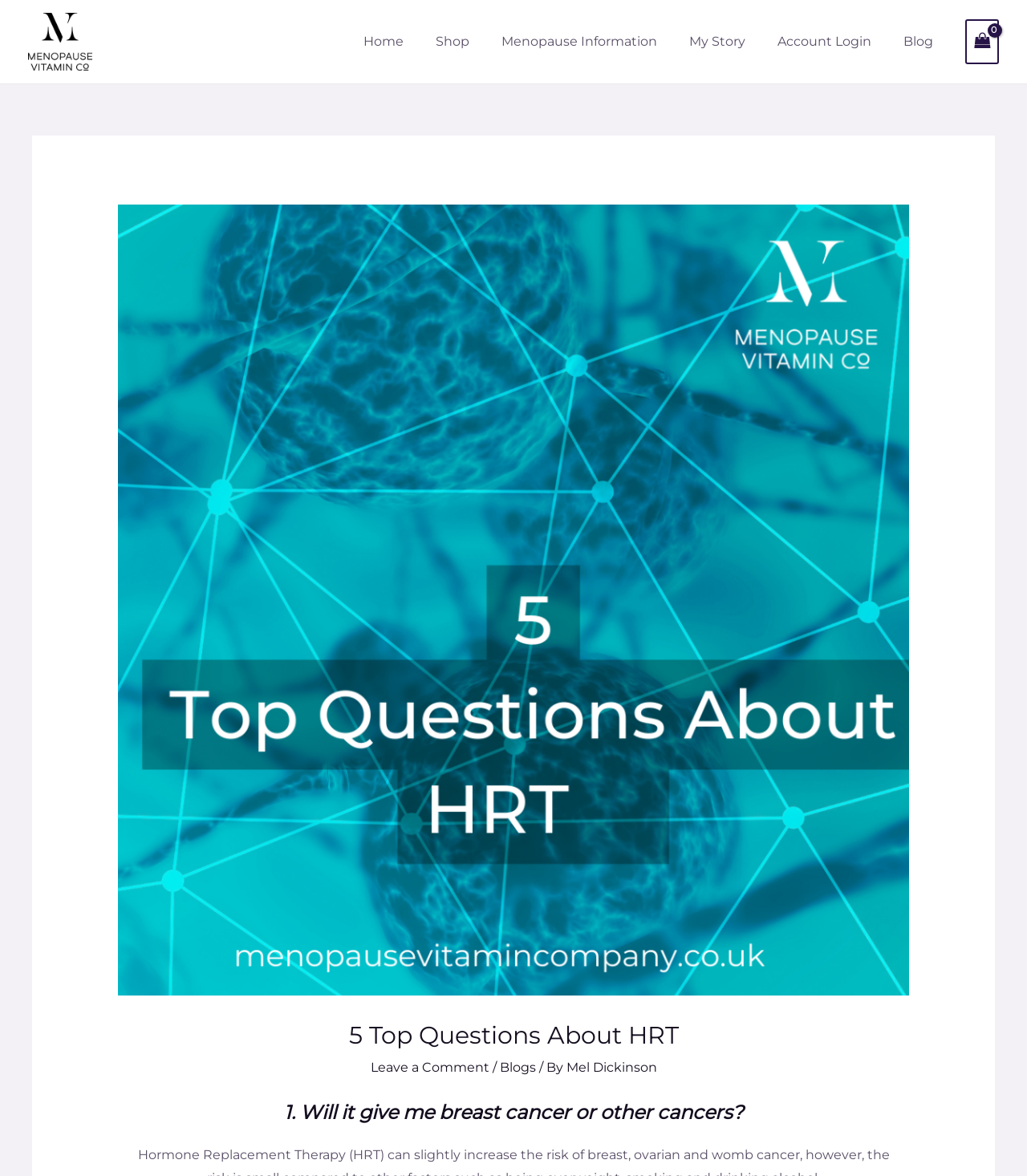Determine the main heading text of the webpage.

5 Top Questions About HRT